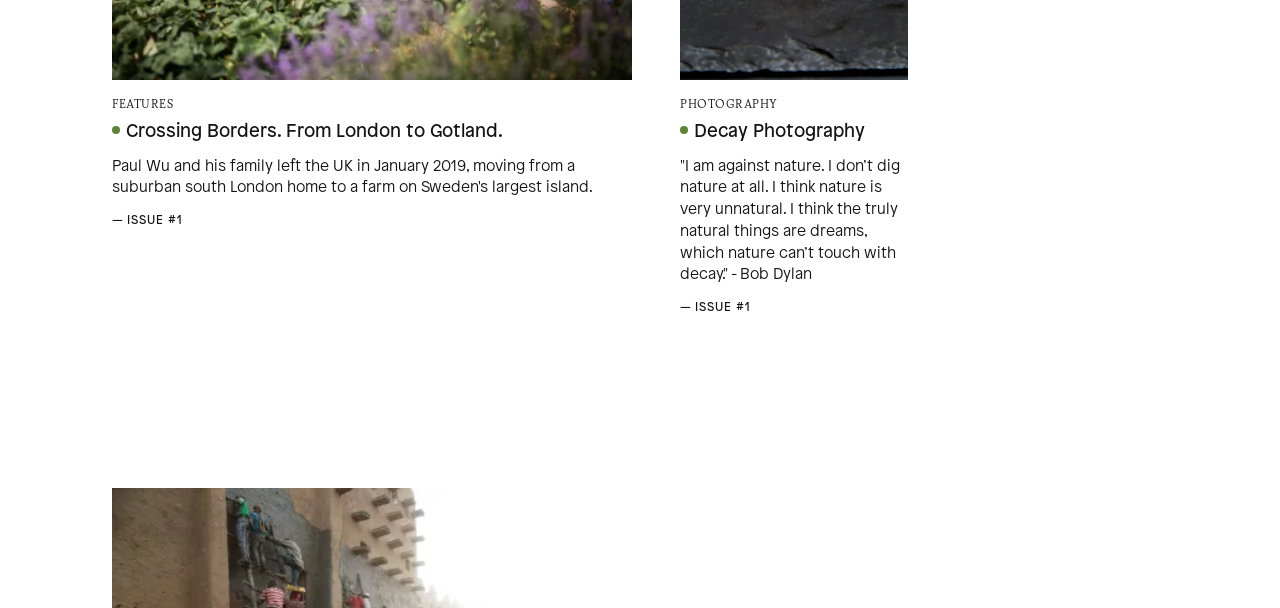Please locate the bounding box coordinates of the region I need to click to follow this instruction: "Learn more about the carbon rating".

[0.824, 0.824, 0.912, 0.864]